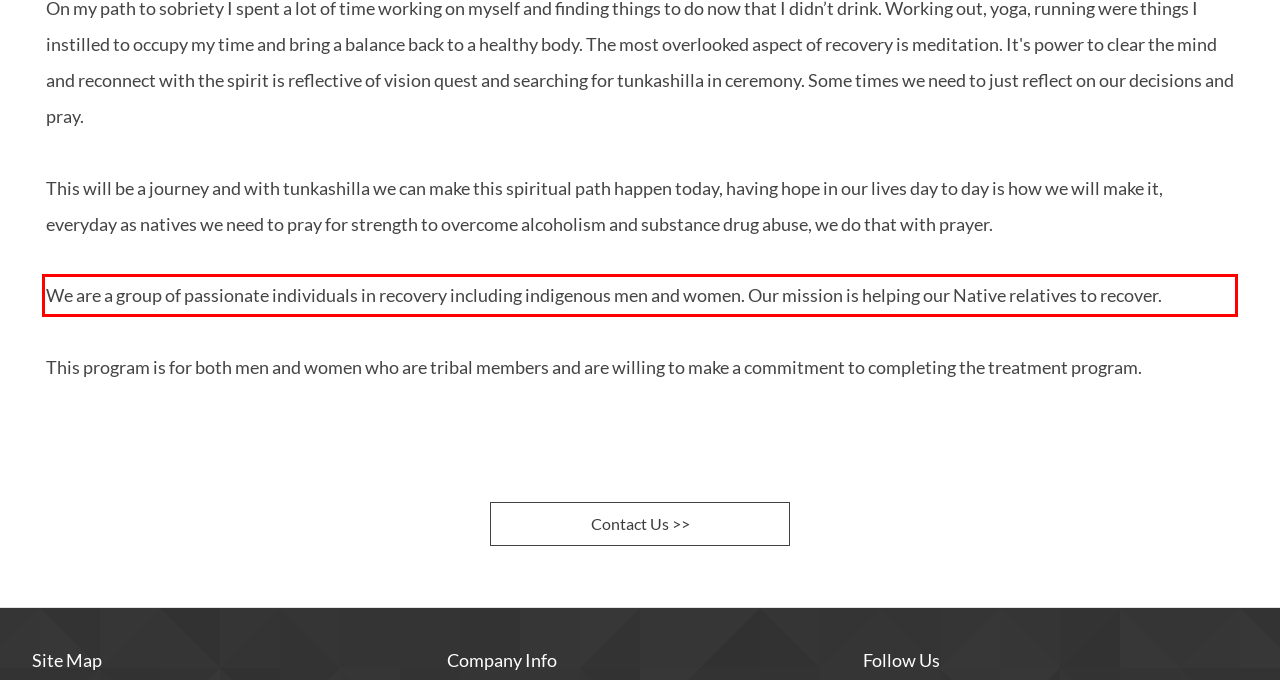There is a UI element on the webpage screenshot marked by a red bounding box. Extract and generate the text content from within this red box.

We are a group of passionate individuals in recovery including indigenous men and women. Our mission is helping our Native relatives to recover.